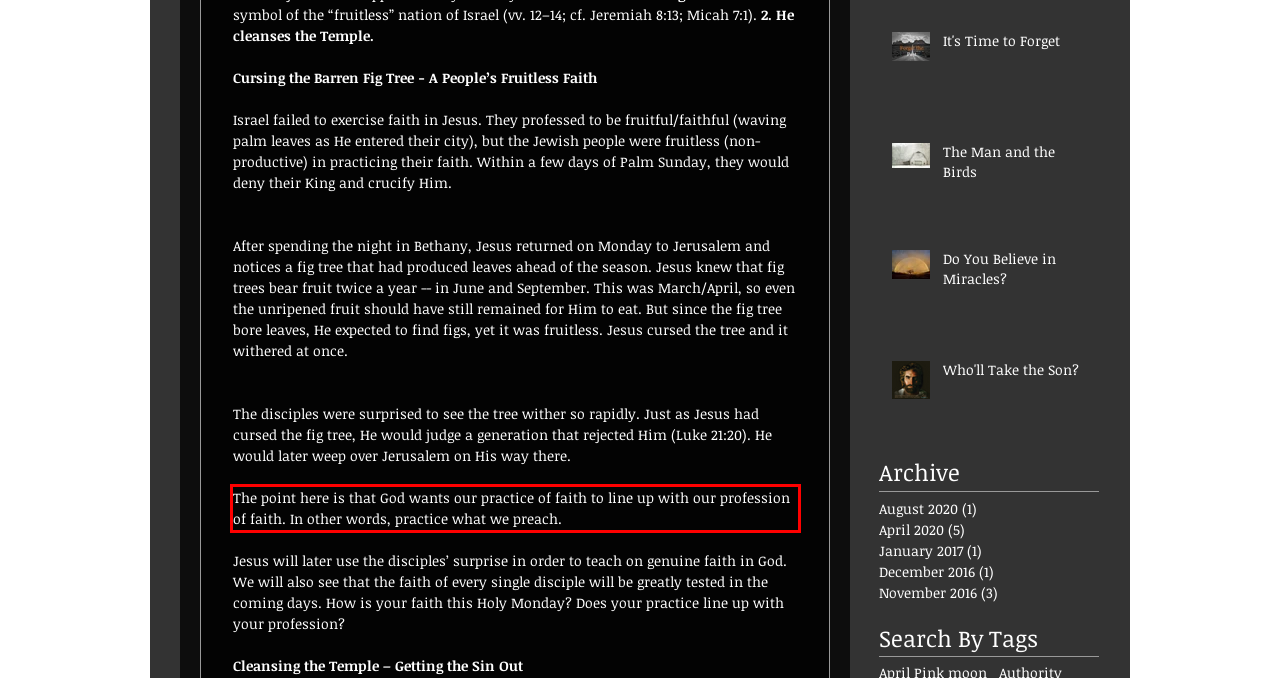Please perform OCR on the UI element surrounded by the red bounding box in the given webpage screenshot and extract its text content.

The point here is that God wants our practice of faith to line up with our profession of faith. In other words, practice what we preach.